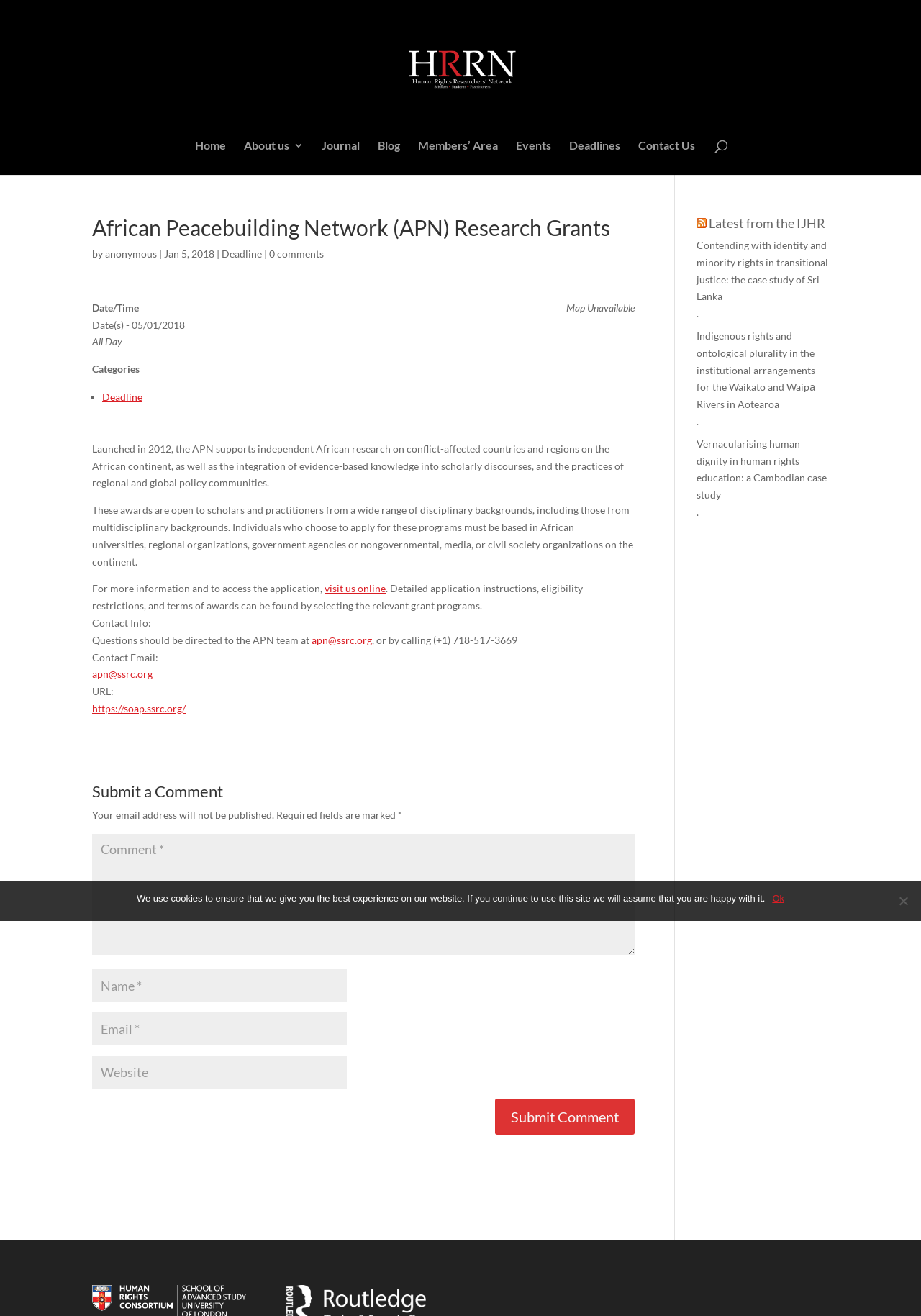Please determine the bounding box coordinates of the area that needs to be clicked to complete this task: 'Read the 'RSS Latest from the IJHR' section'. The coordinates must be four float numbers between 0 and 1, formatted as [left, top, right, bottom].

[0.756, 0.165, 0.9, 0.18]